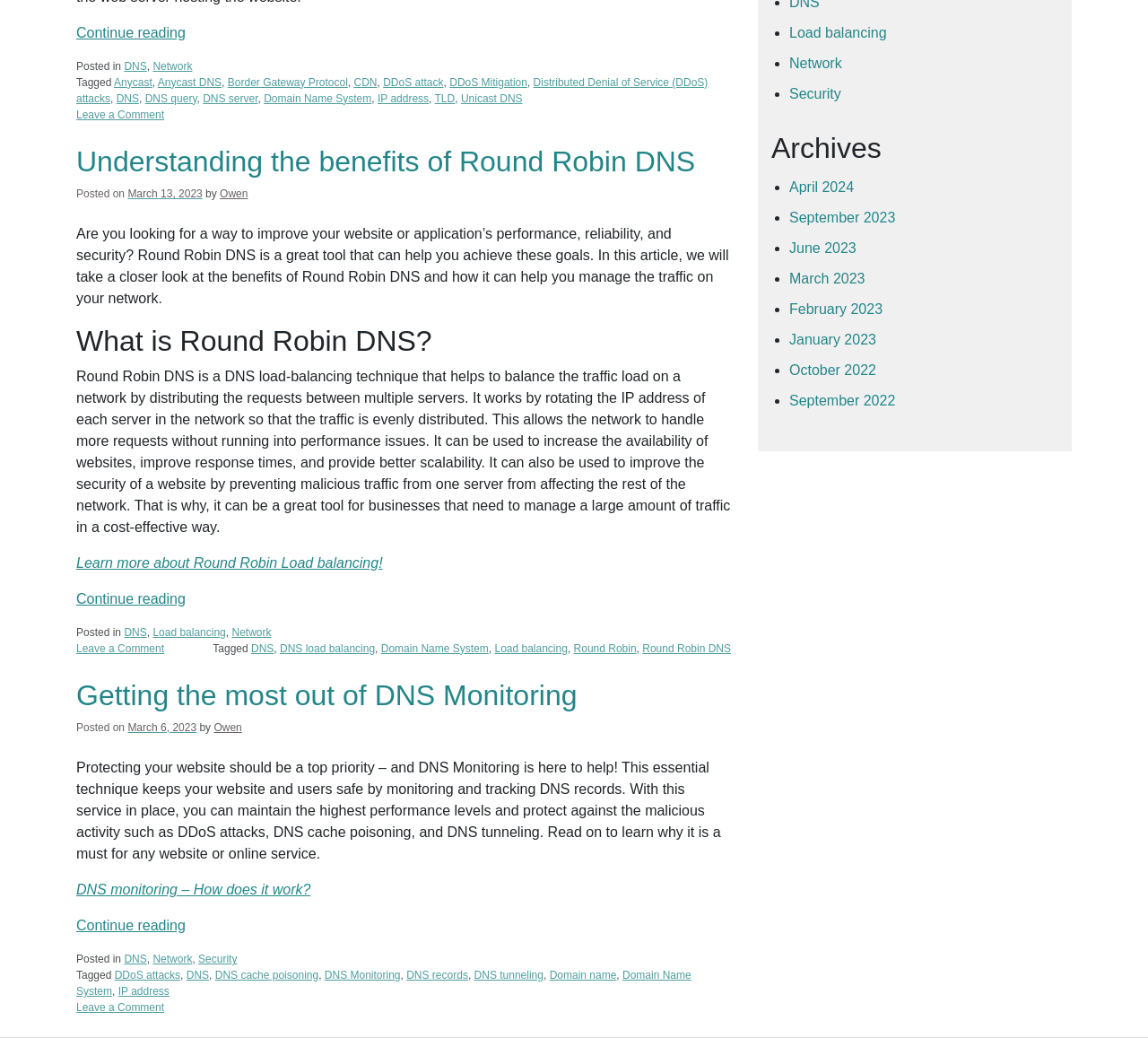Locate the bounding box of the UI element described by: "Unicast DNS" in the given webpage screenshot.

[0.401, 0.089, 0.455, 0.101]